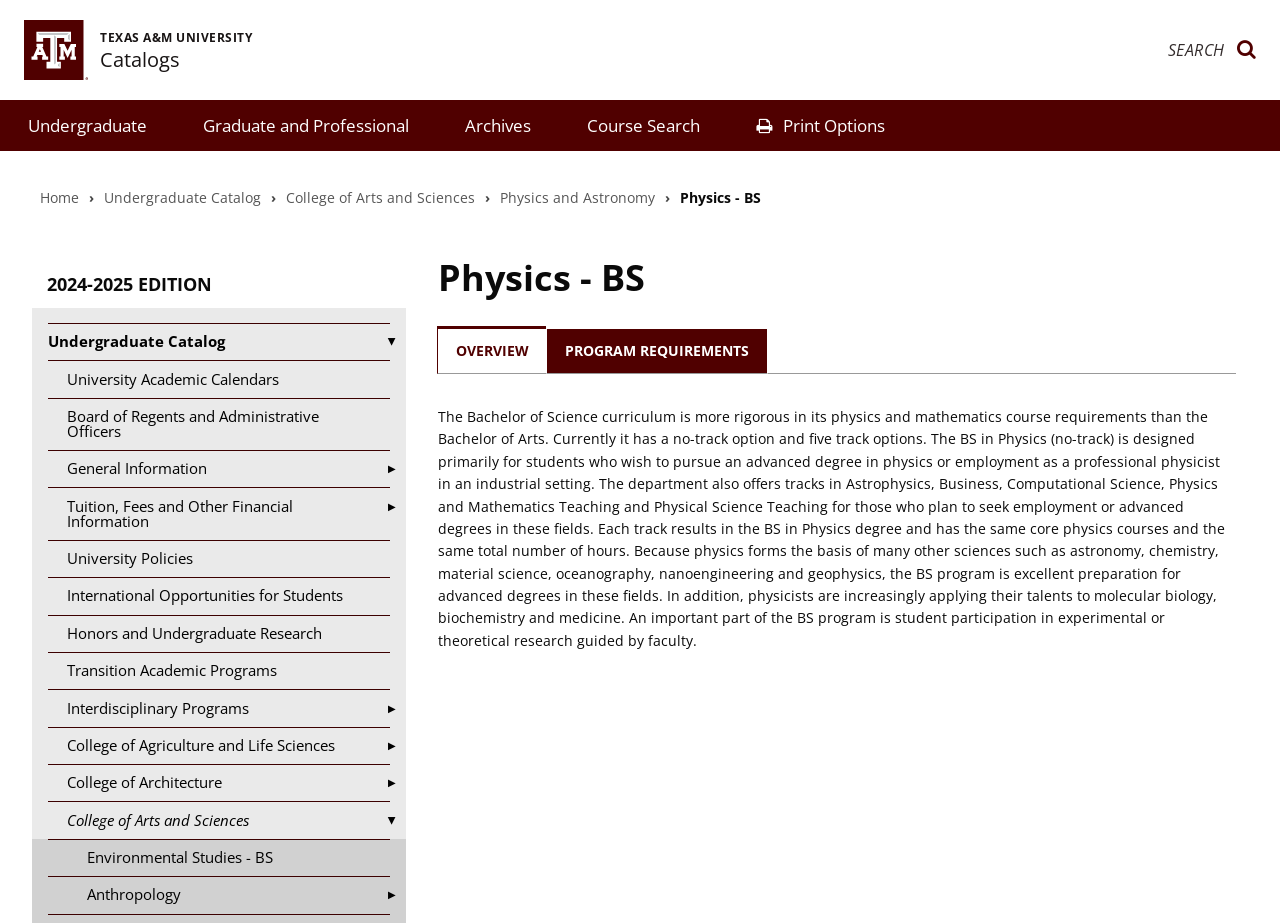Specify the bounding box coordinates of the area to click in order to follow the given instruction: "Click the link to University Academic Calendars."

[0.025, 0.39, 0.317, 0.431]